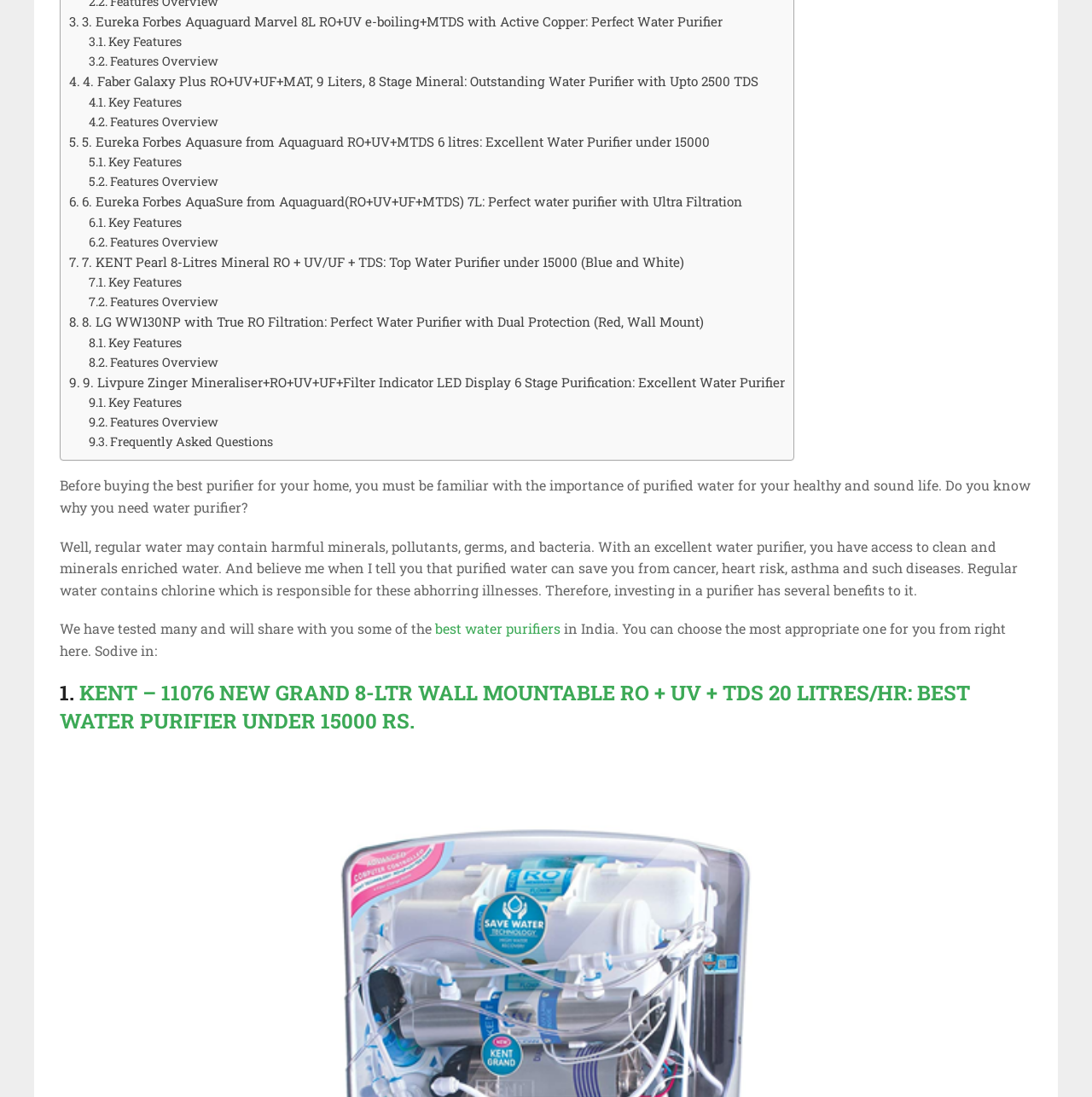From the screenshot, find the bounding box of the UI element matching this description: "Key Features". Supply the bounding box coordinates in the form [left, top, right, bottom], each a float between 0 and 1.

[0.081, 0.14, 0.166, 0.155]